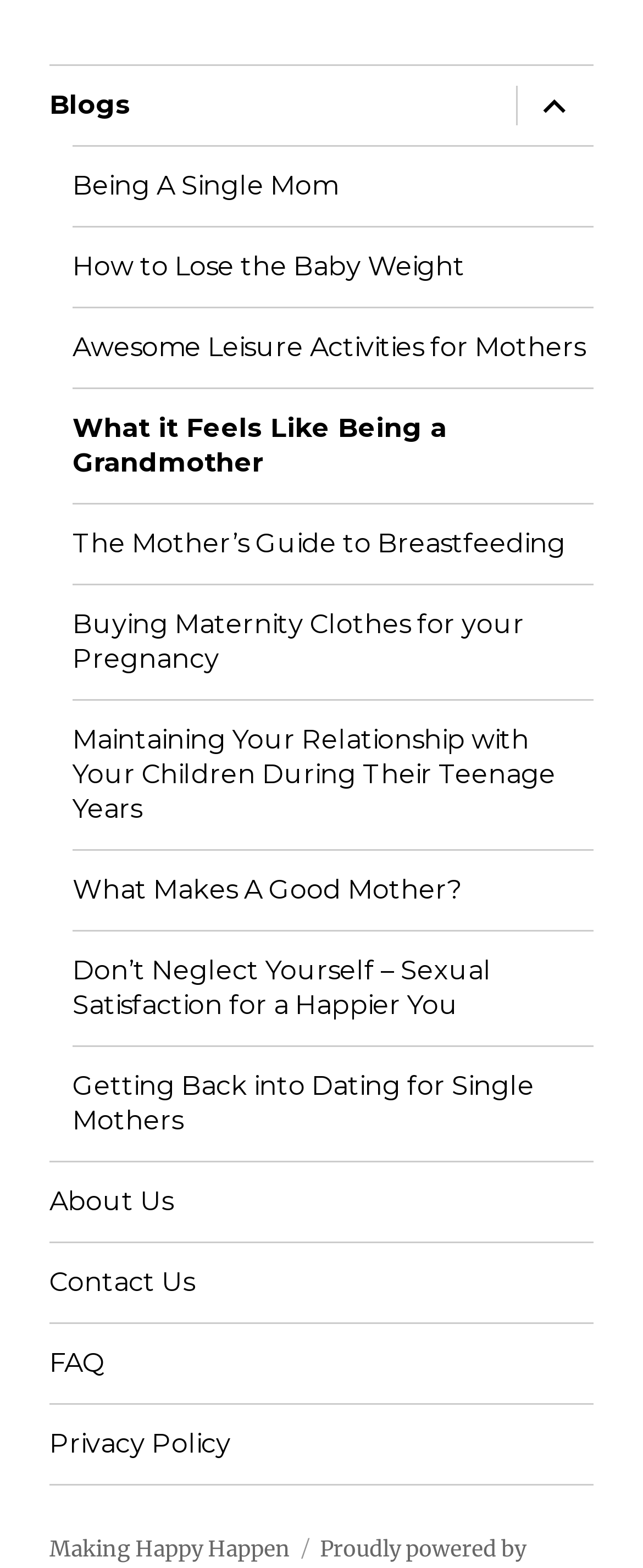Is the 'expand child menu' button expanded?
Look at the screenshot and respond with a single word or phrase.

No